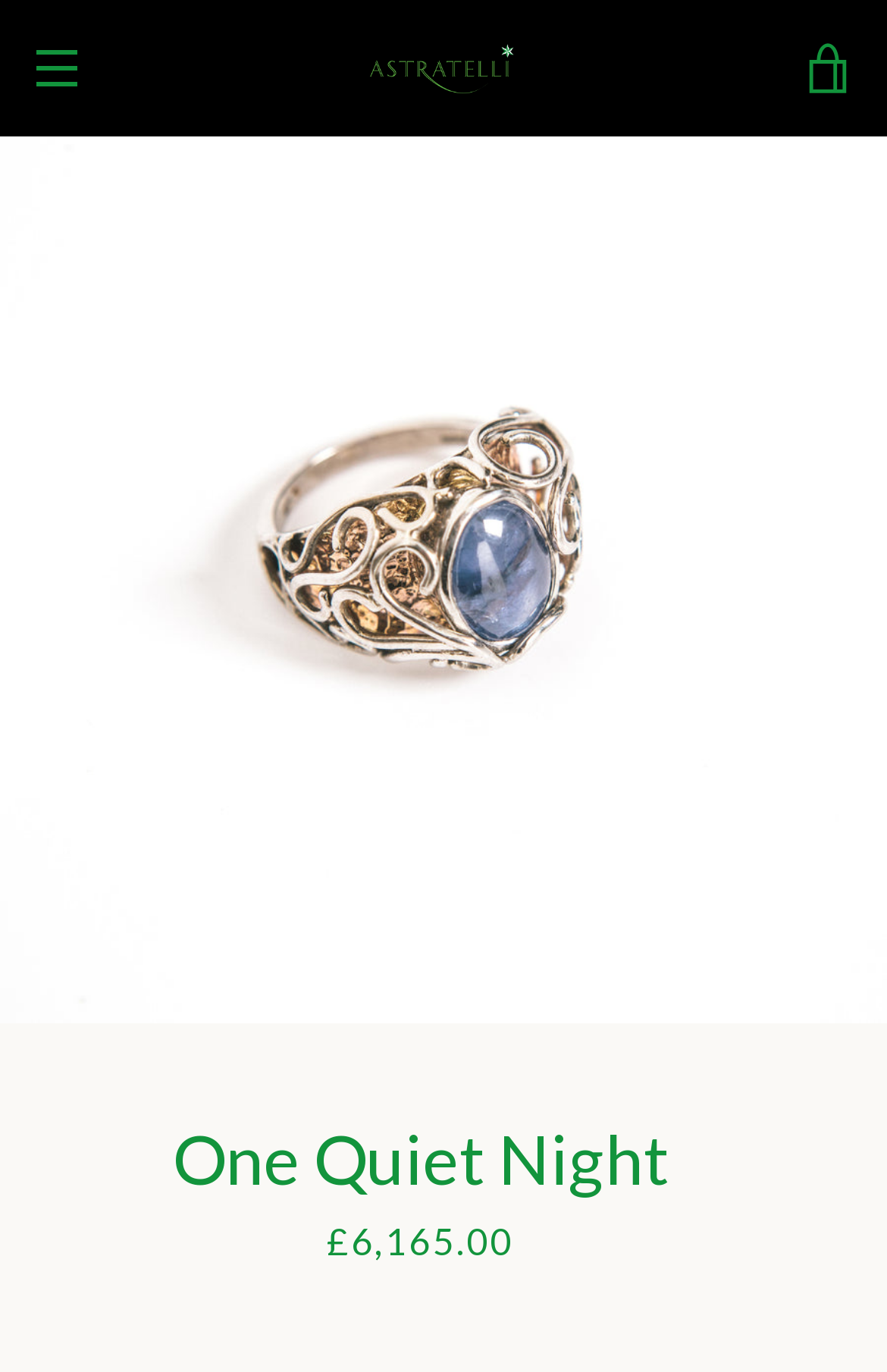Identify the title of the webpage and provide its text content.

One Quiet Night